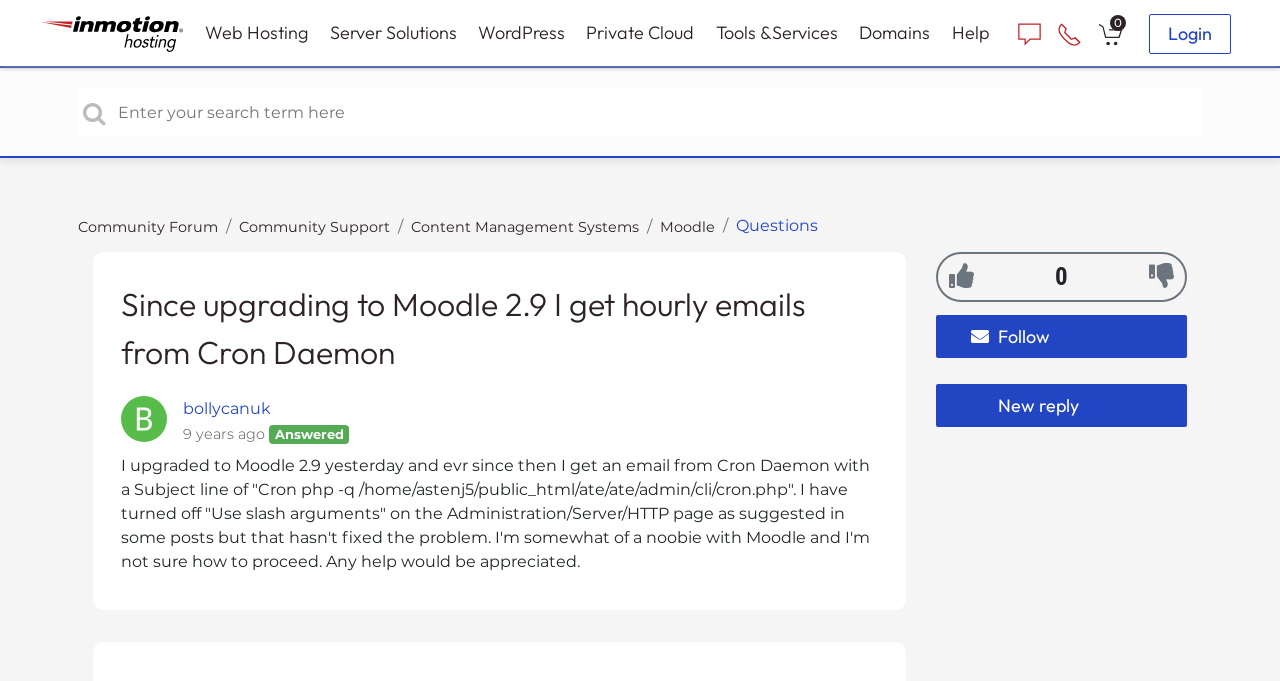Give a one-word or phrase response to the following question: What is the name of the hosting company?

InMotion Hosting